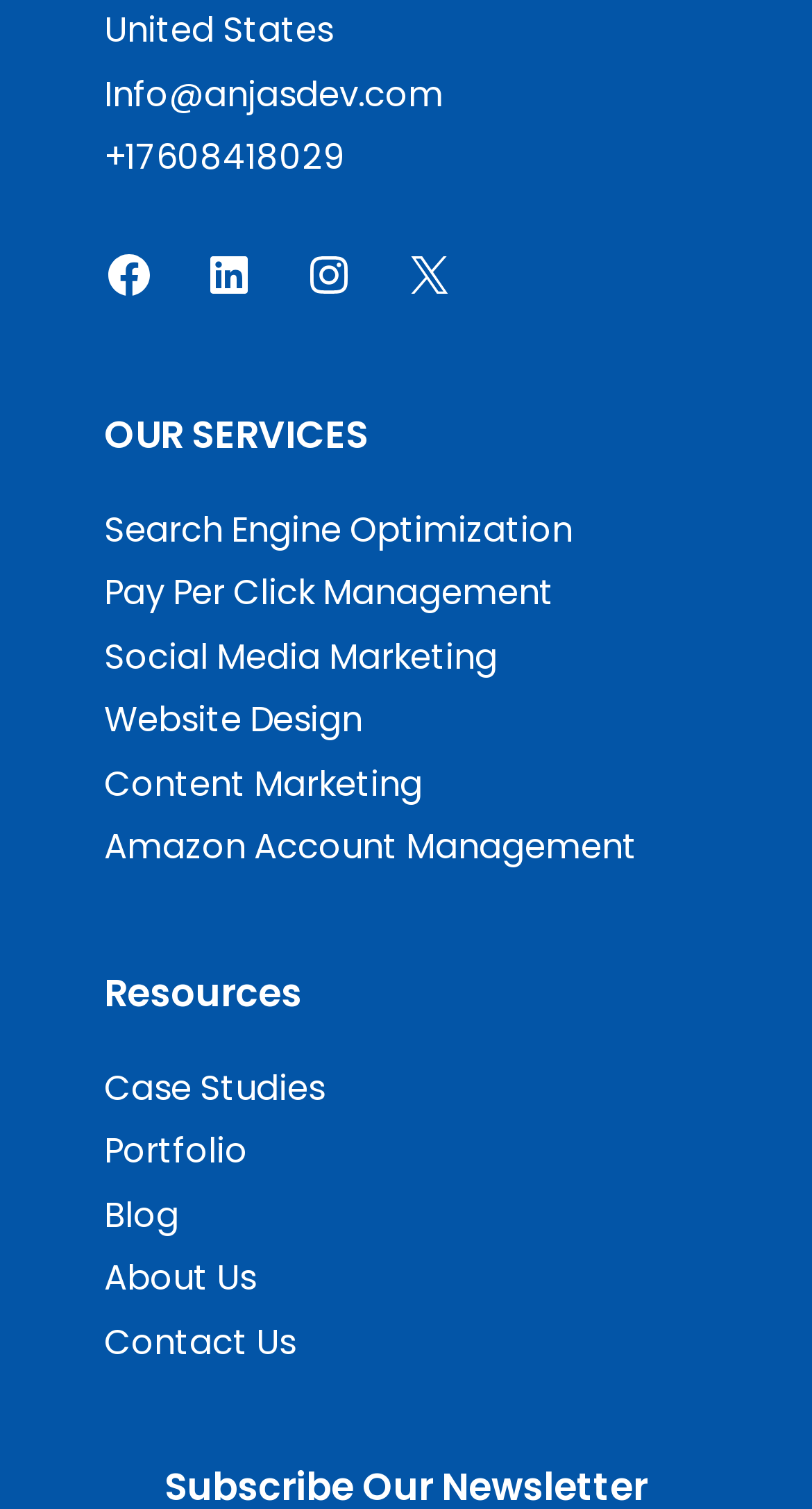Specify the bounding box coordinates of the element's area that should be clicked to execute the given instruction: "learn about Search Engine Optimization". The coordinates should be four float numbers between 0 and 1, i.e., [left, top, right, bottom].

[0.128, 0.335, 0.705, 0.367]